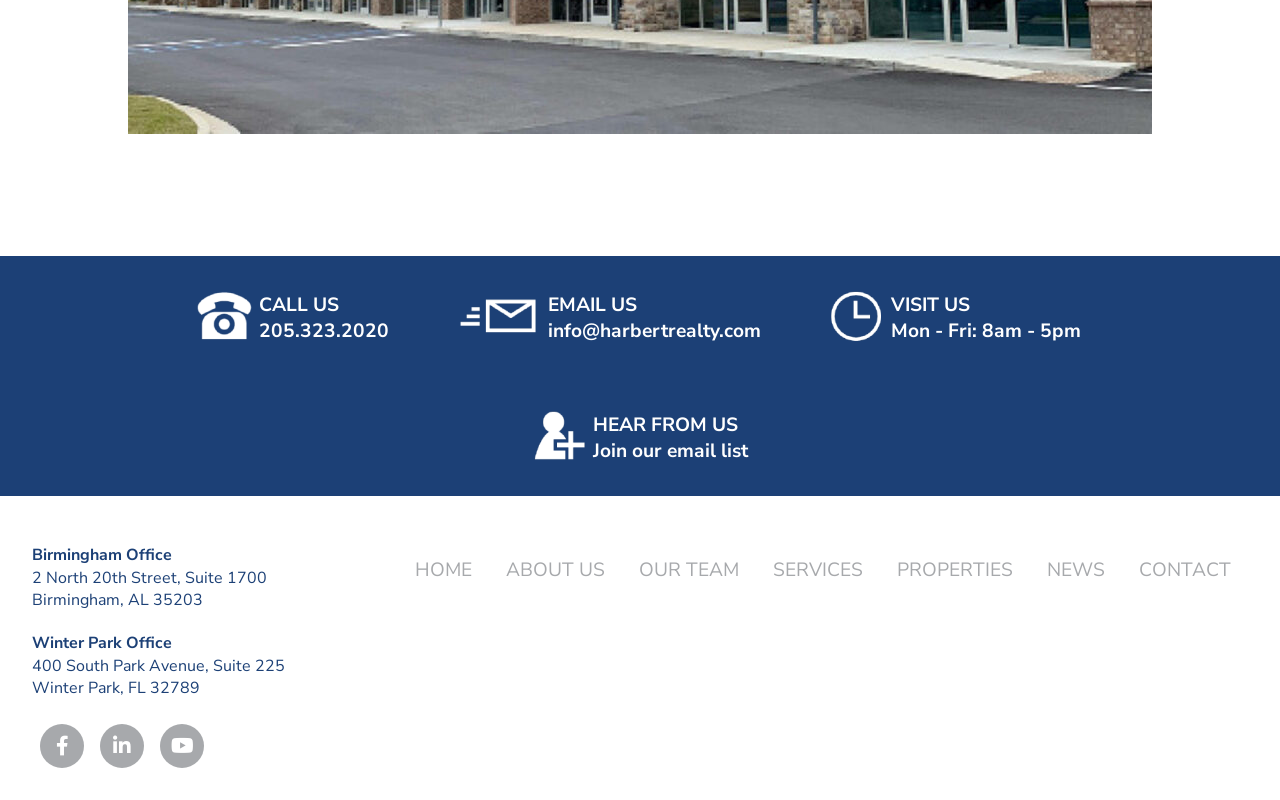Provide the bounding box coordinates of the area you need to click to execute the following instruction: "Learn more about the company".

[0.382, 0.68, 0.486, 0.747]